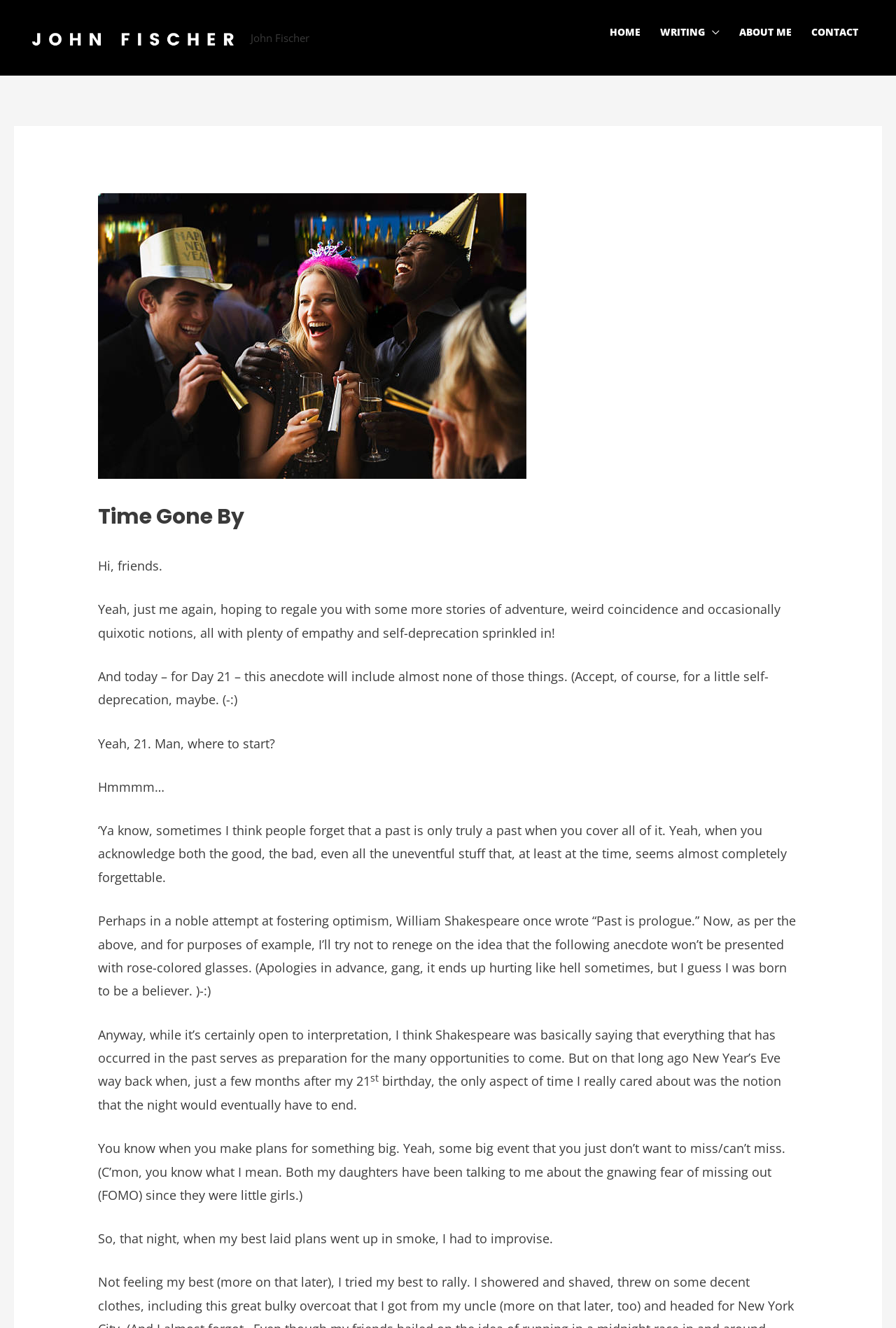Identify the bounding box of the UI element described as follows: "Writing". Provide the coordinates as four float numbers in the range of 0 to 1 [left, top, right, bottom].

[0.726, 0.009, 0.814, 0.039]